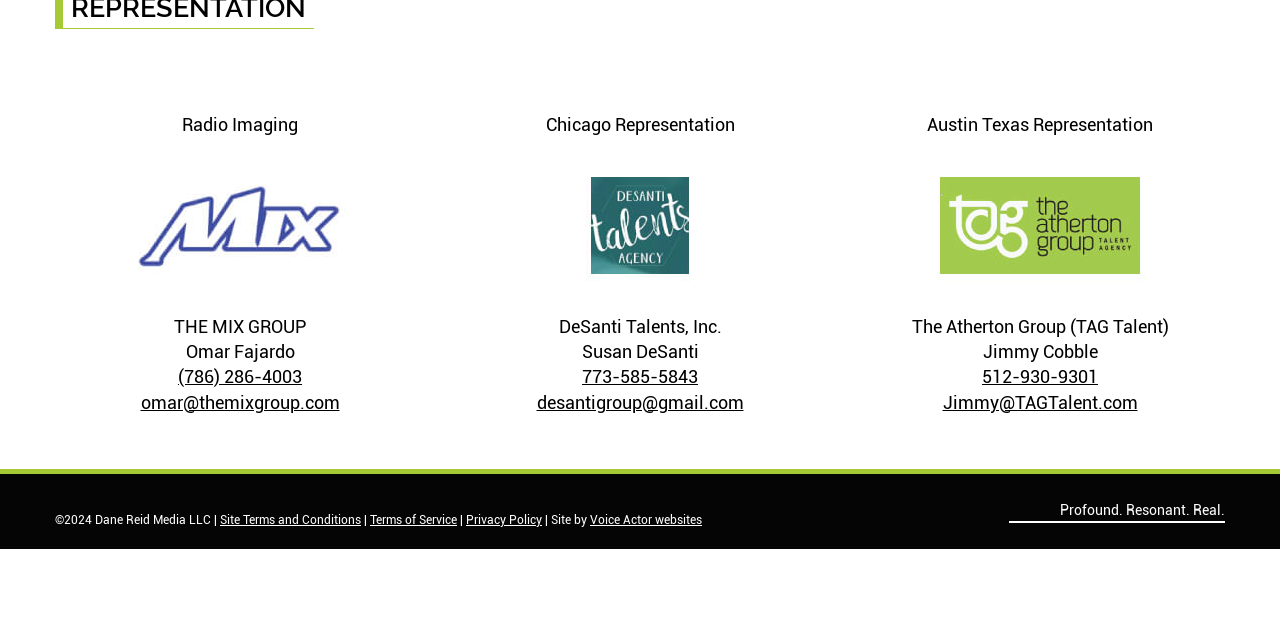Respond to the question below with a single word or phrase:
What is the tagline of the website?

Profound. Resonant. Real.